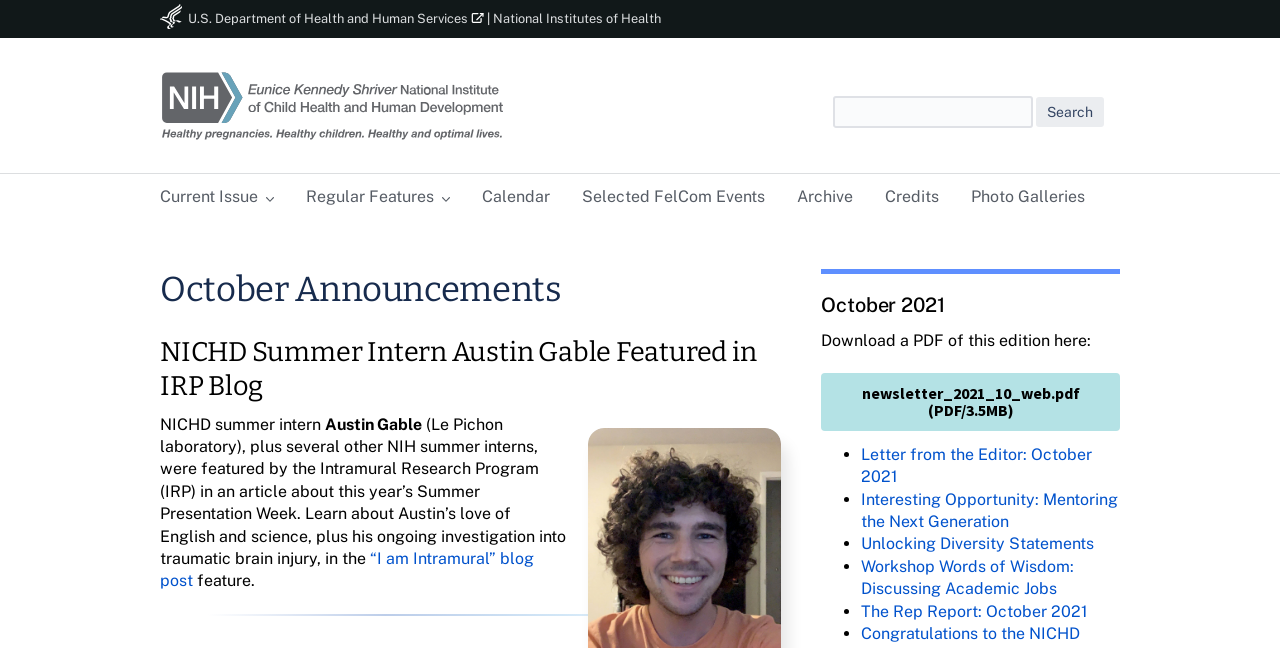Find the bounding box coordinates of the element you need to click on to perform this action: 'View project details'. The coordinates should be represented by four float values between 0 and 1, in the format [left, top, right, bottom].

None